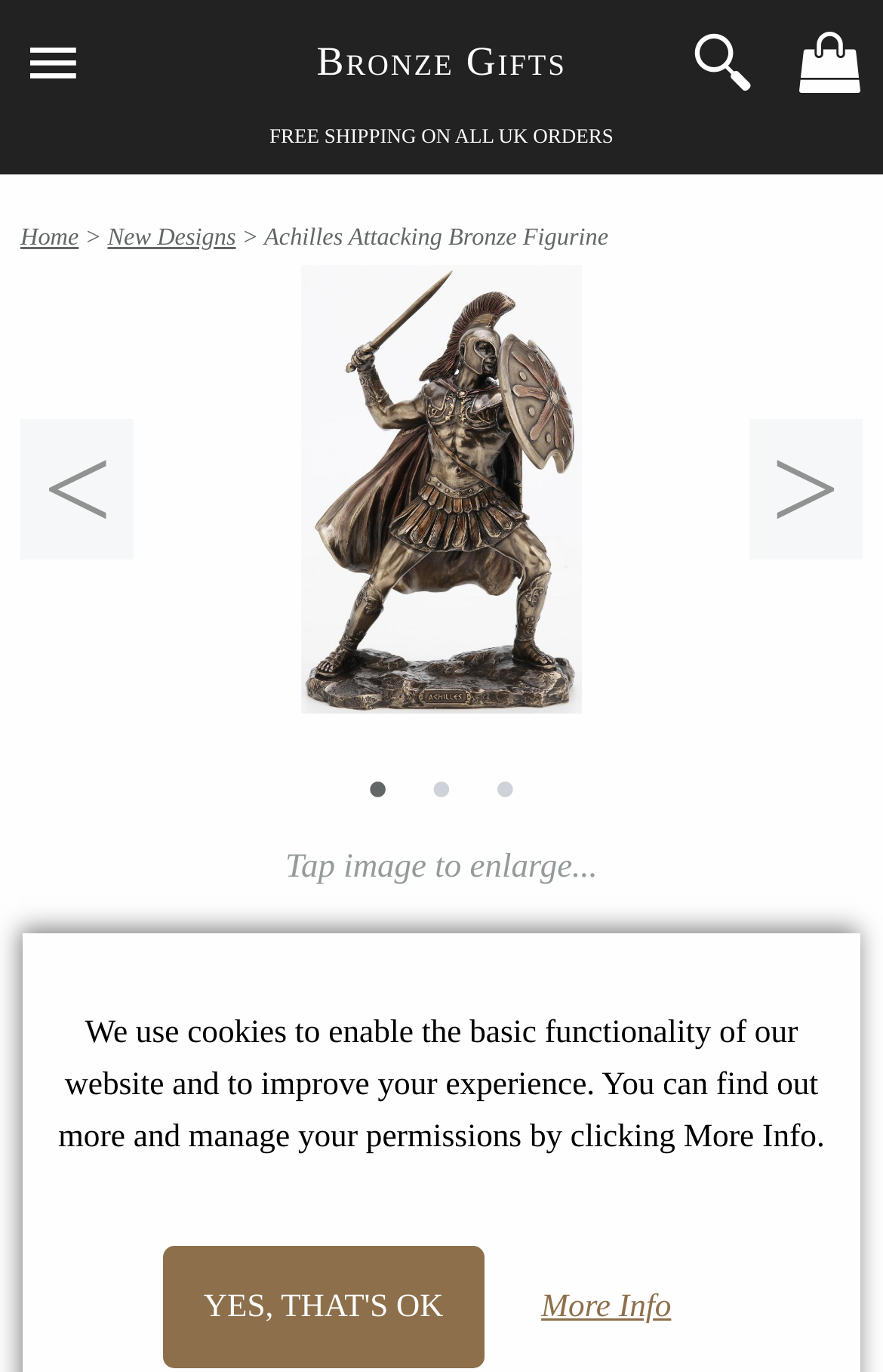Provide the bounding box coordinates for the area that should be clicked to complete the instruction: "go to home page".

[0.023, 0.163, 0.089, 0.182]